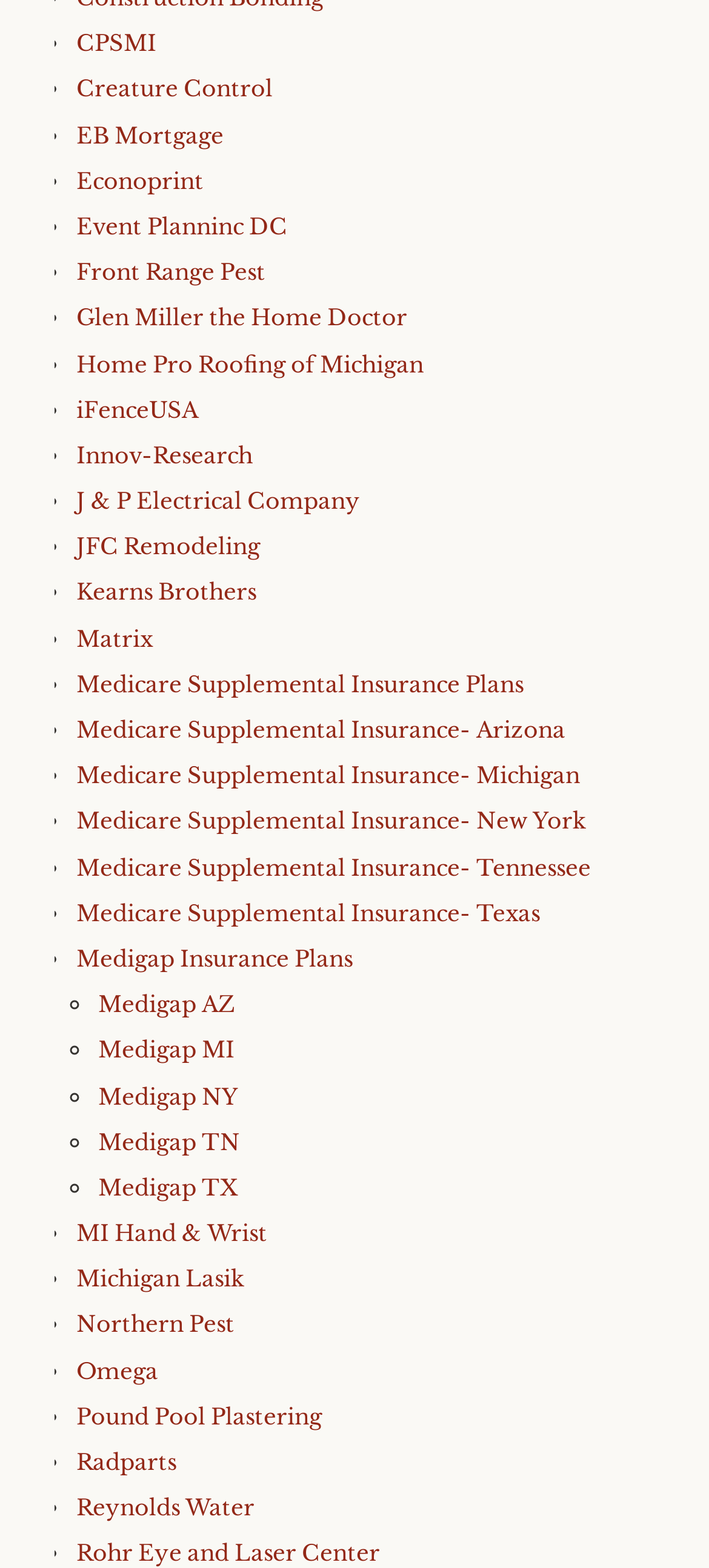Please provide the bounding box coordinate of the region that matches the element description: Medicare Supplemental Insurance Plans. Coordinates should be in the format (top-left x, top-left y, bottom-right x, bottom-right y) and all values should be between 0 and 1.

[0.108, 0.427, 0.738, 0.445]